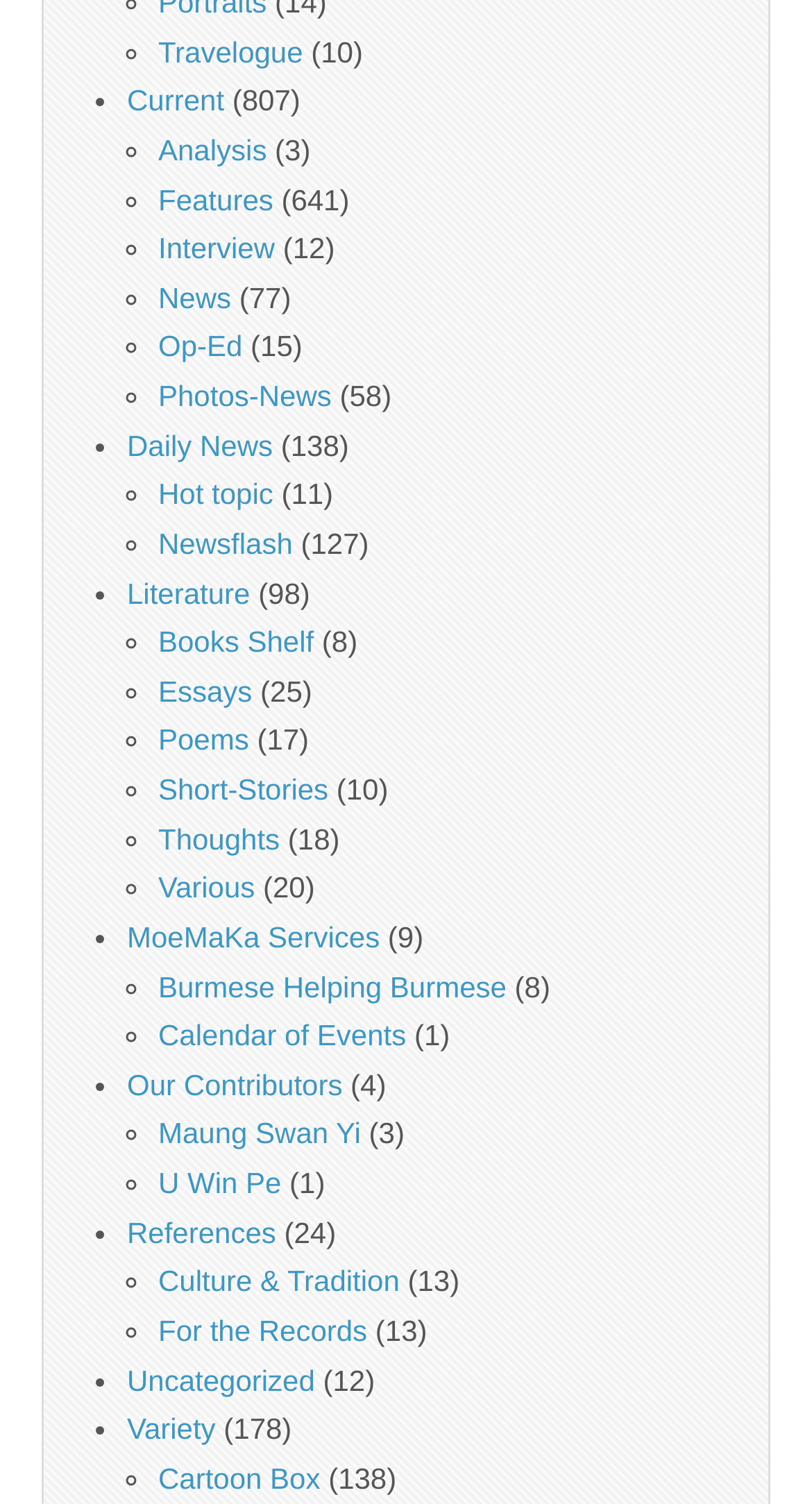What is the category with the most articles?
Based on the visual details in the image, please answer the question thoroughly.

I looked at the static text elements next to each link and found that the category with the most articles is 'News' with 77 articles.